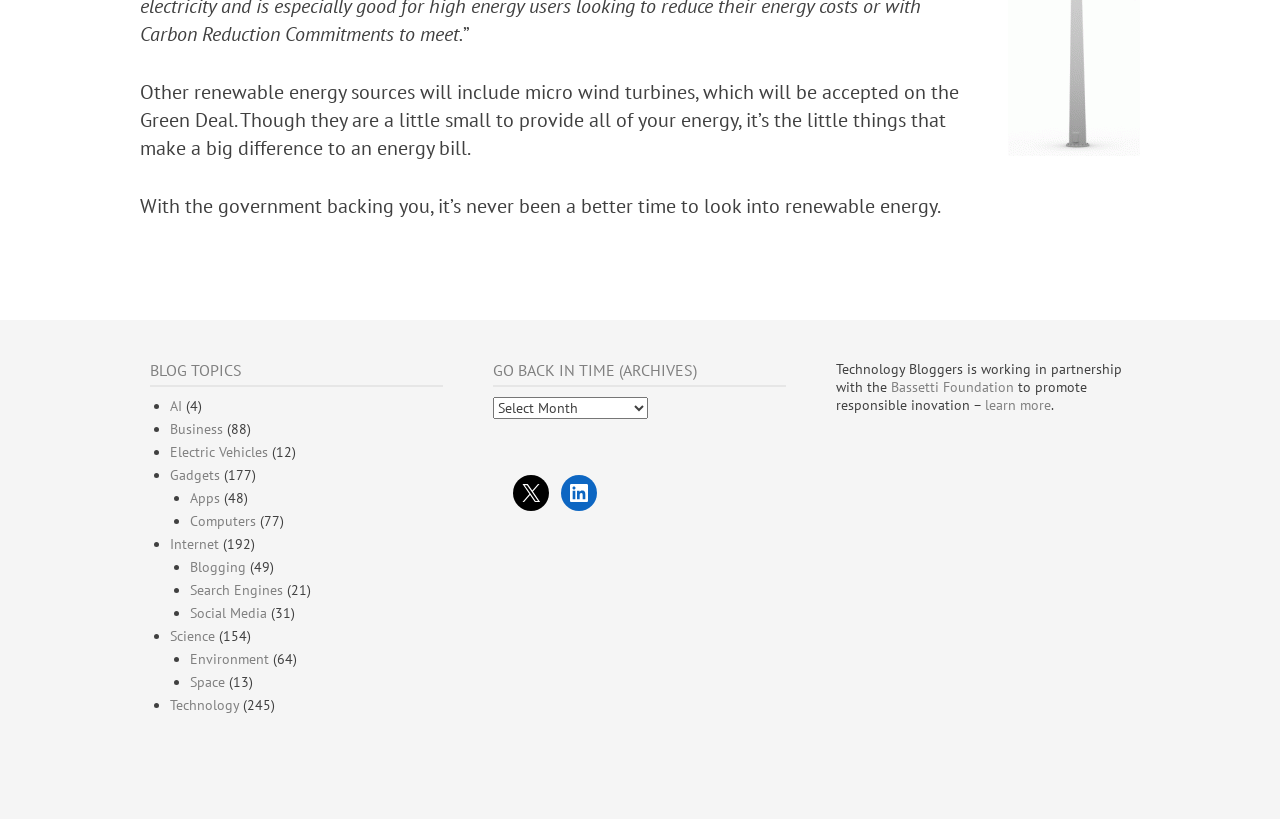Identify the bounding box for the described UI element: "Electric Vehicles".

[0.133, 0.541, 0.209, 0.563]